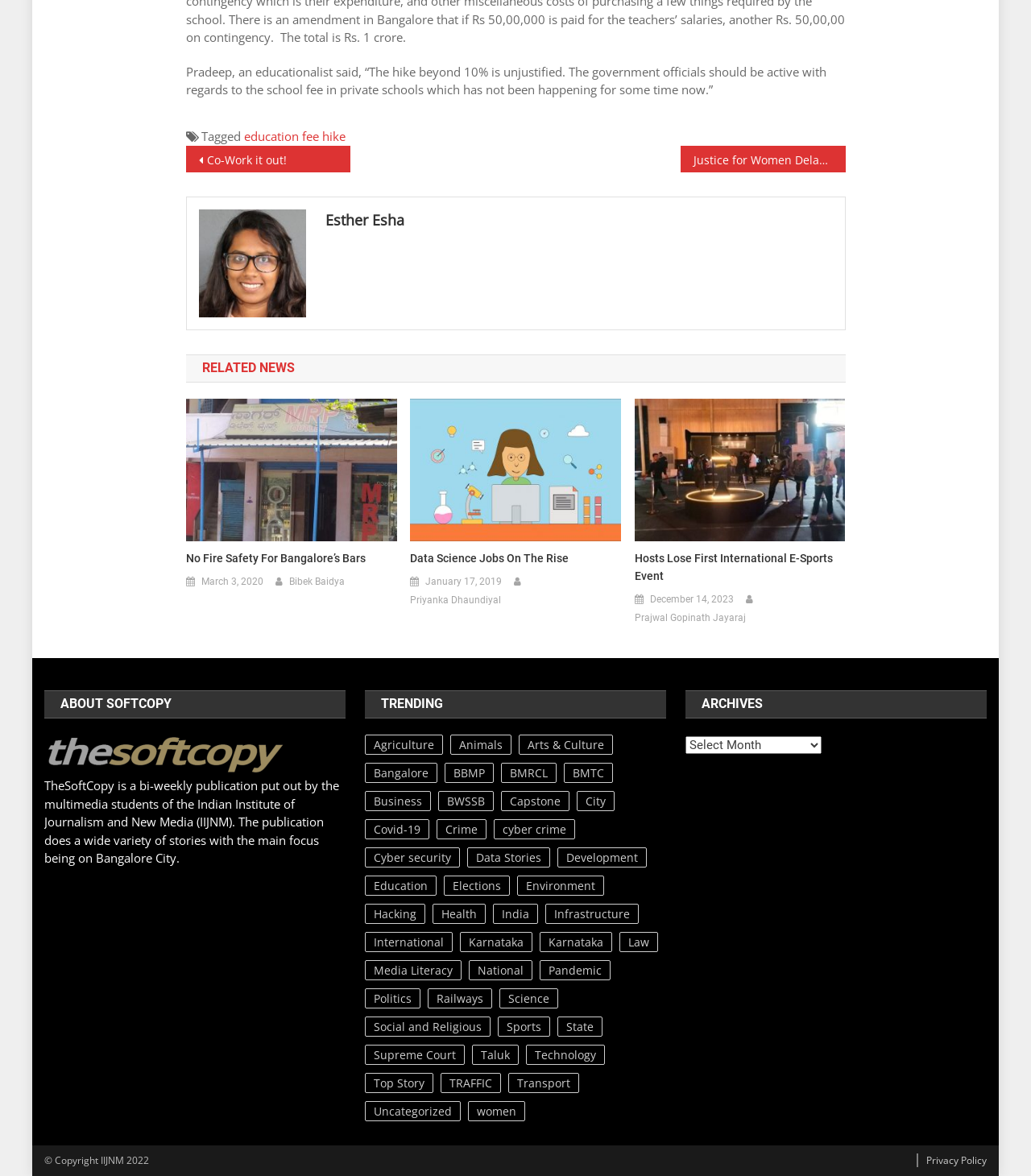Could you specify the bounding box coordinates for the clickable section to complete the following instruction: "Read the post 'Co-Work it out!'"?

[0.18, 0.124, 0.34, 0.147]